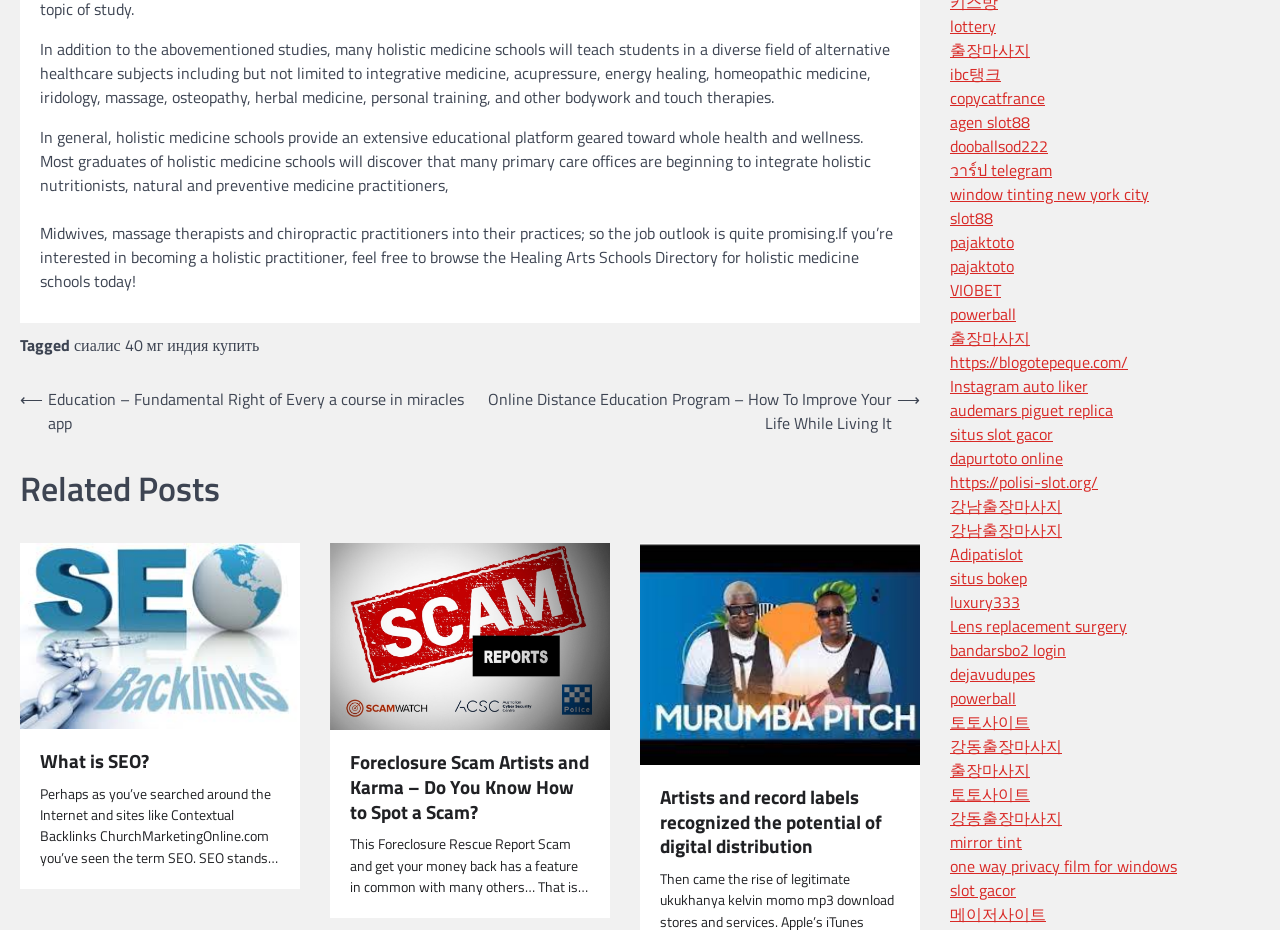Find the bounding box coordinates of the area to click in order to follow the instruction: "Click on the 'What is SEO?' link".

[0.031, 0.806, 0.116, 0.832]